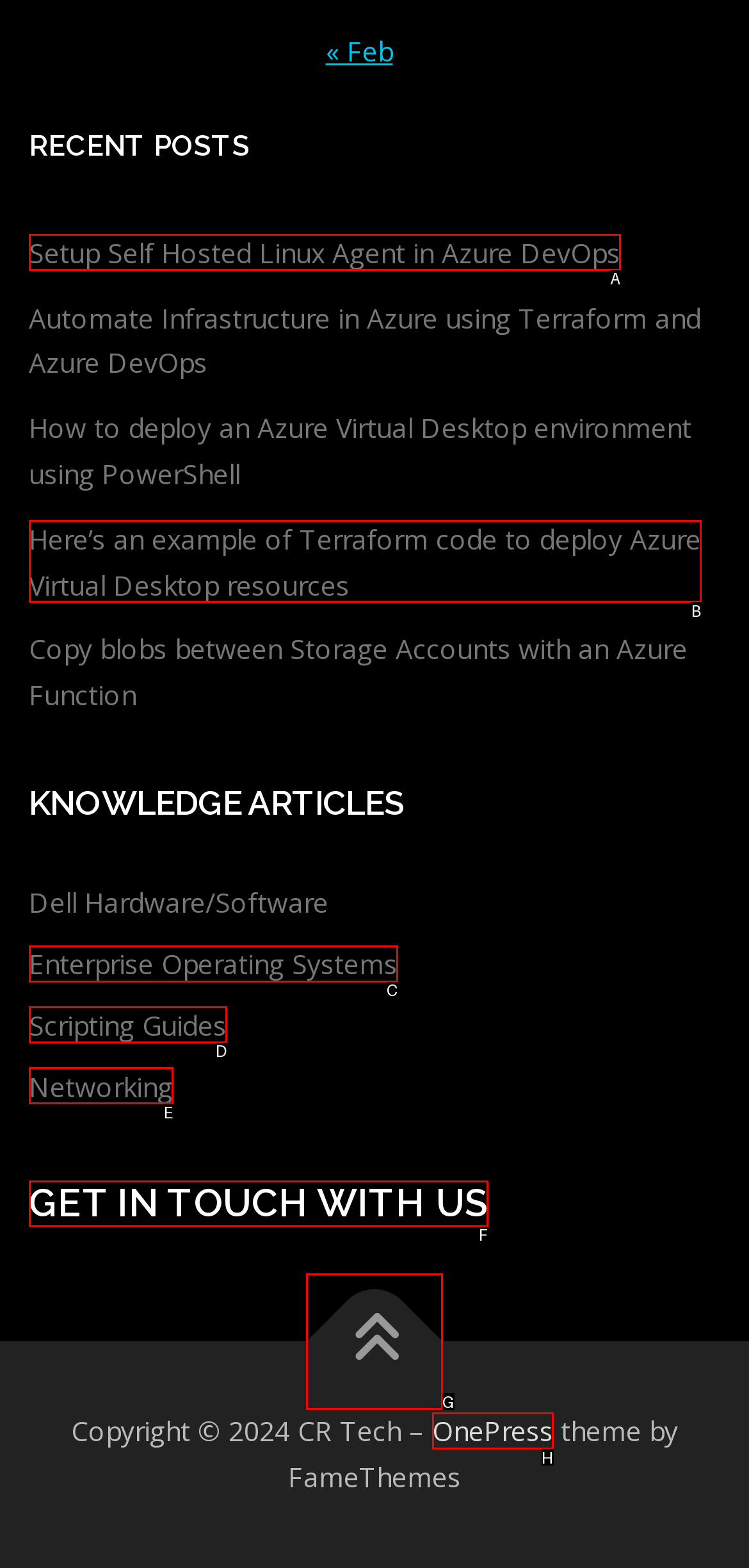Determine the UI element that matches the description: Enterprise Operating Systems
Answer with the letter from the given choices.

C